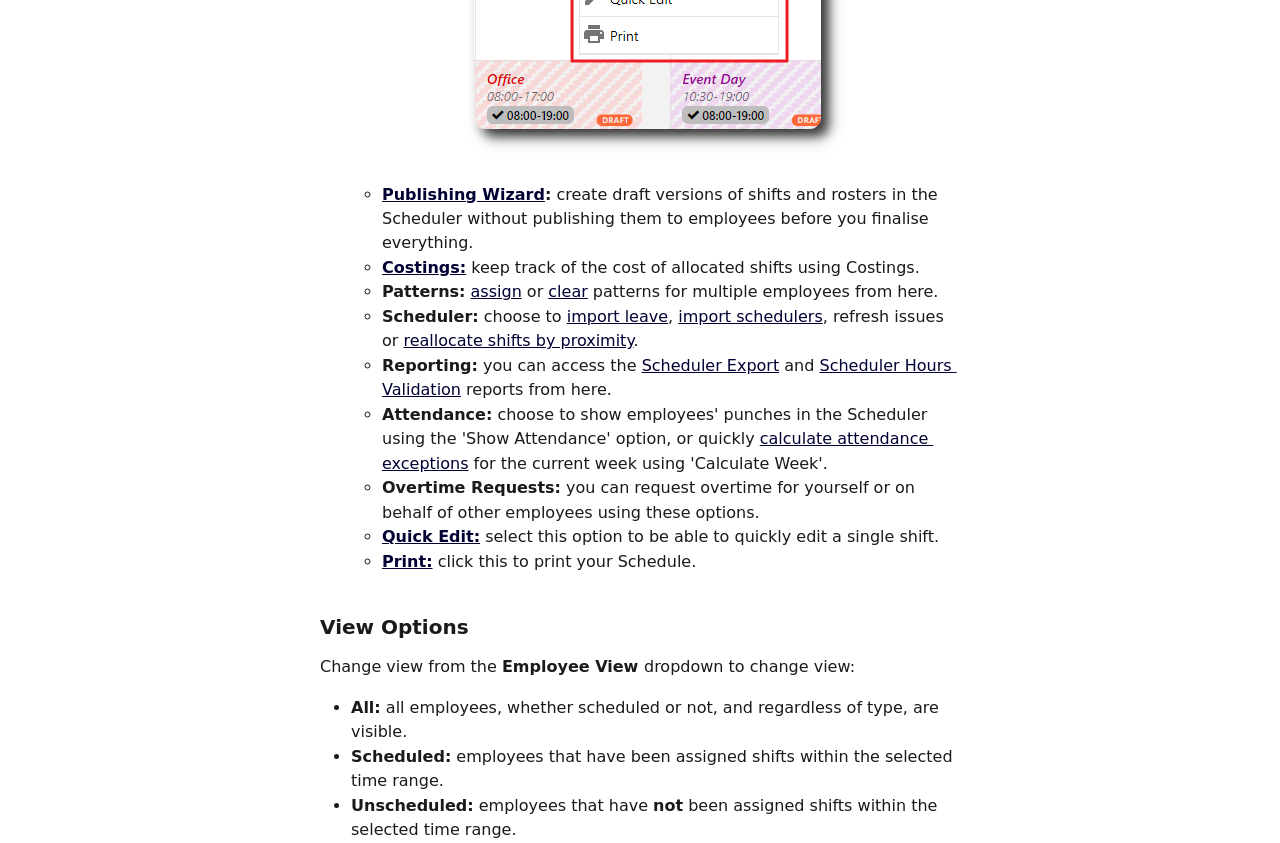Give a succinct answer to this question in a single word or phrase: 
What is the function of the Quick Edit option?

Quickly edit a single shift